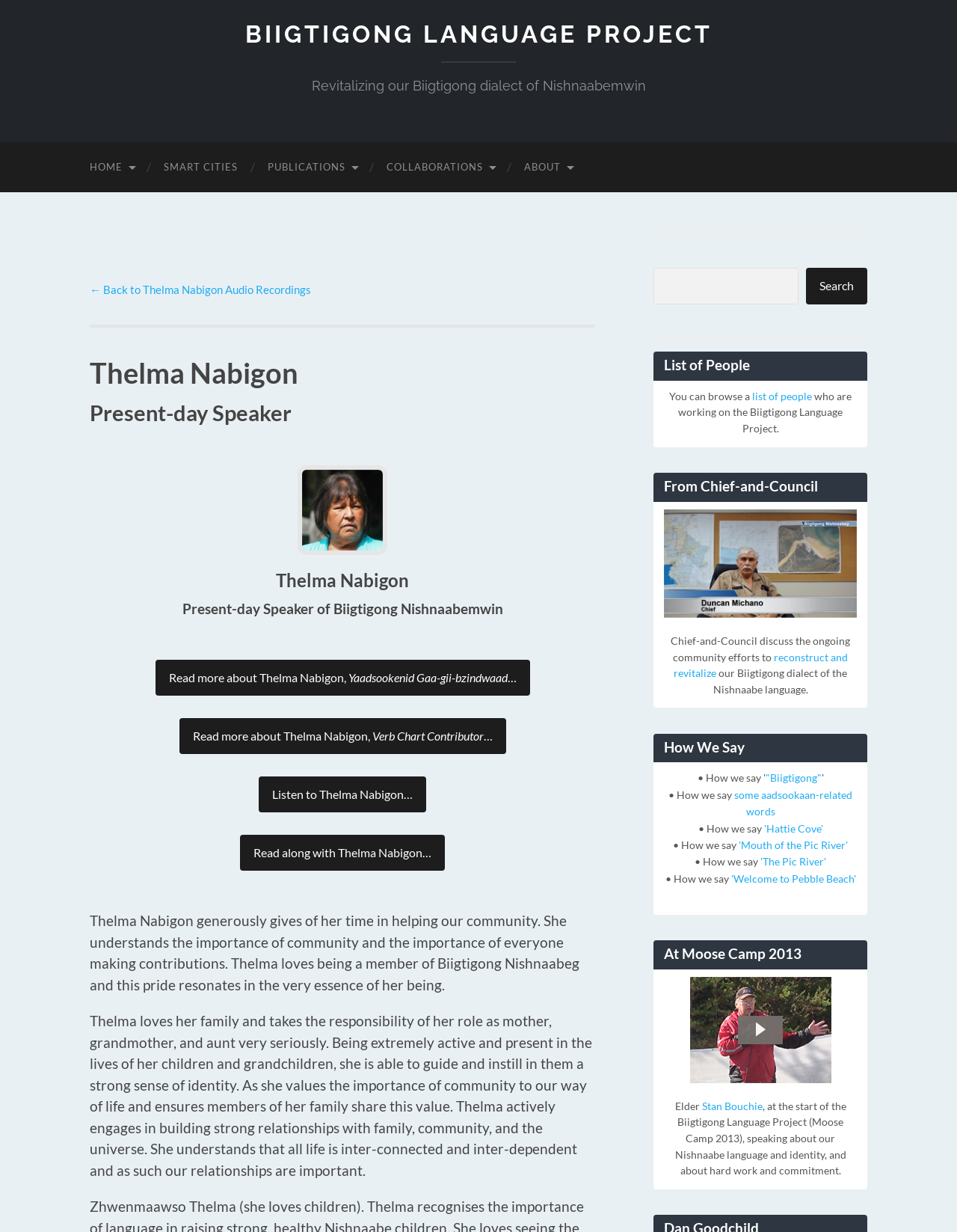What is the topic of discussion by Chief-and-Council? Analyze the screenshot and reply with just one word or a short phrase.

Biigtigong language project